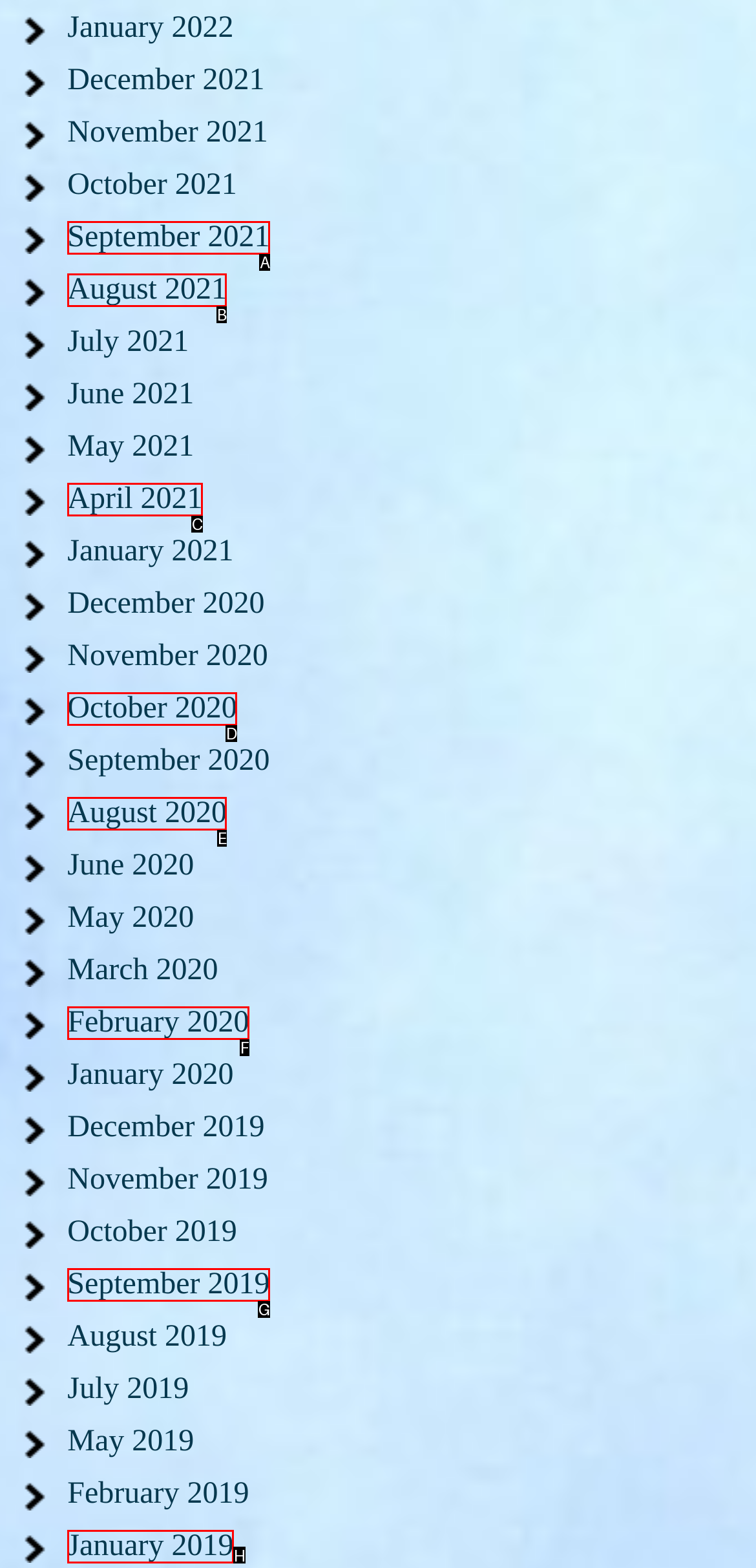Select the letter of the element you need to click to complete this task: Click the Post Comment button
Answer using the letter from the specified choices.

None